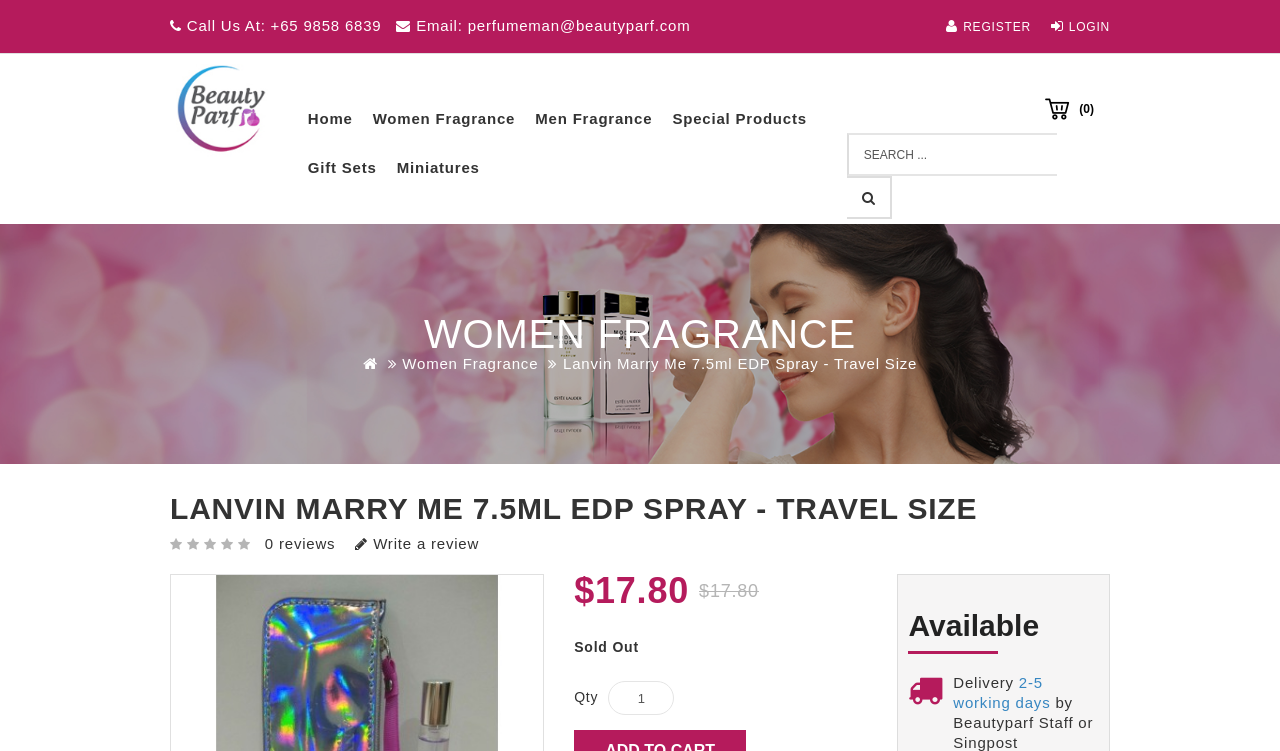Identify and provide the bounding box coordinates of the UI element described: "Register". The coordinates should be formatted as [left, top, right, bottom], with each number being a float between 0 and 1.

[0.739, 0.023, 0.805, 0.045]